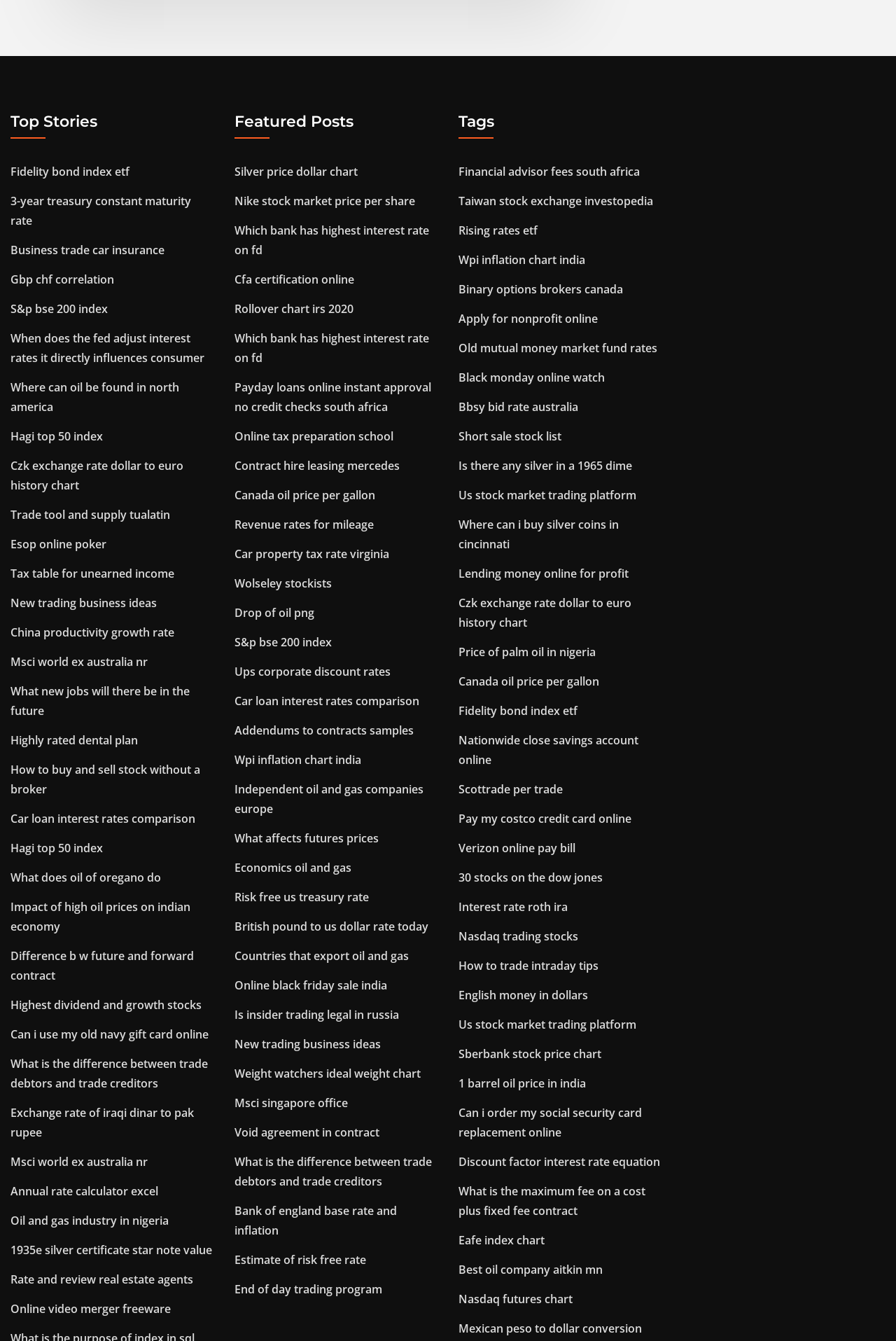Please identify the bounding box coordinates of the element on the webpage that should be clicked to follow this instruction: "Click on 'Fidelity bond index etf'". The bounding box coordinates should be given as four float numbers between 0 and 1, formatted as [left, top, right, bottom].

[0.012, 0.122, 0.145, 0.134]